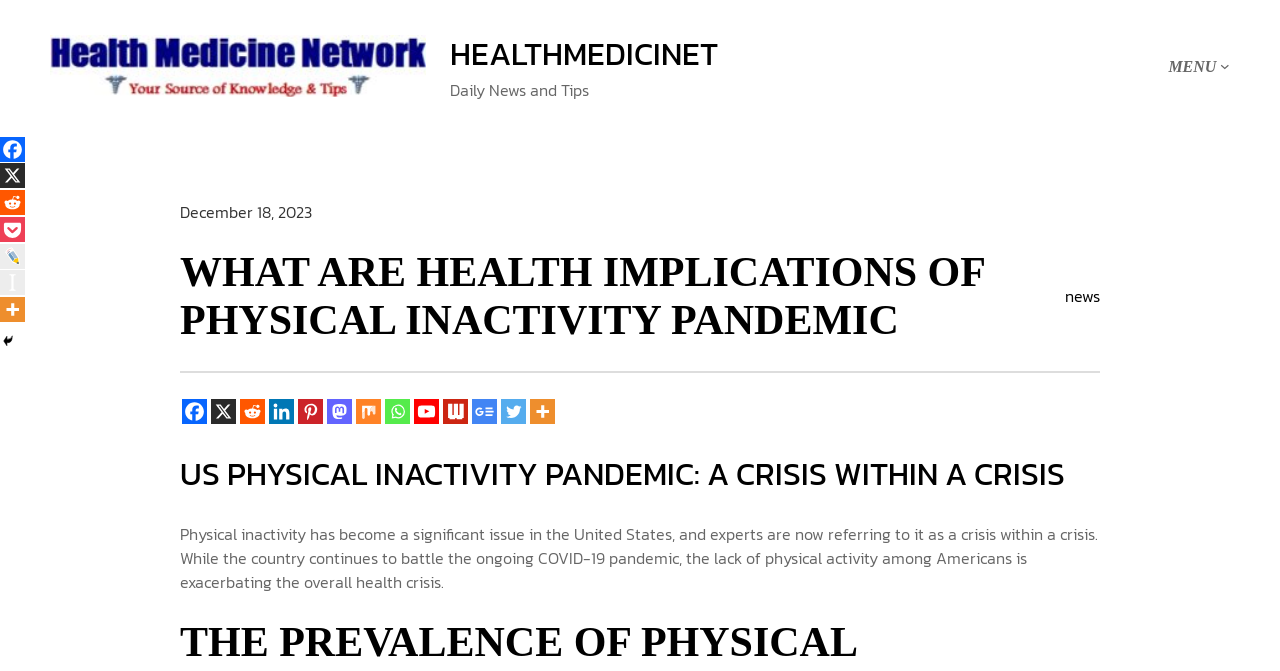Determine the bounding box coordinates of the UI element that matches the following description: "aria-label="Reddit" title="Reddit"". The coordinates should be four float numbers between 0 and 1 in the format [left, top, right, bottom].

[0.0, 0.283, 0.02, 0.321]